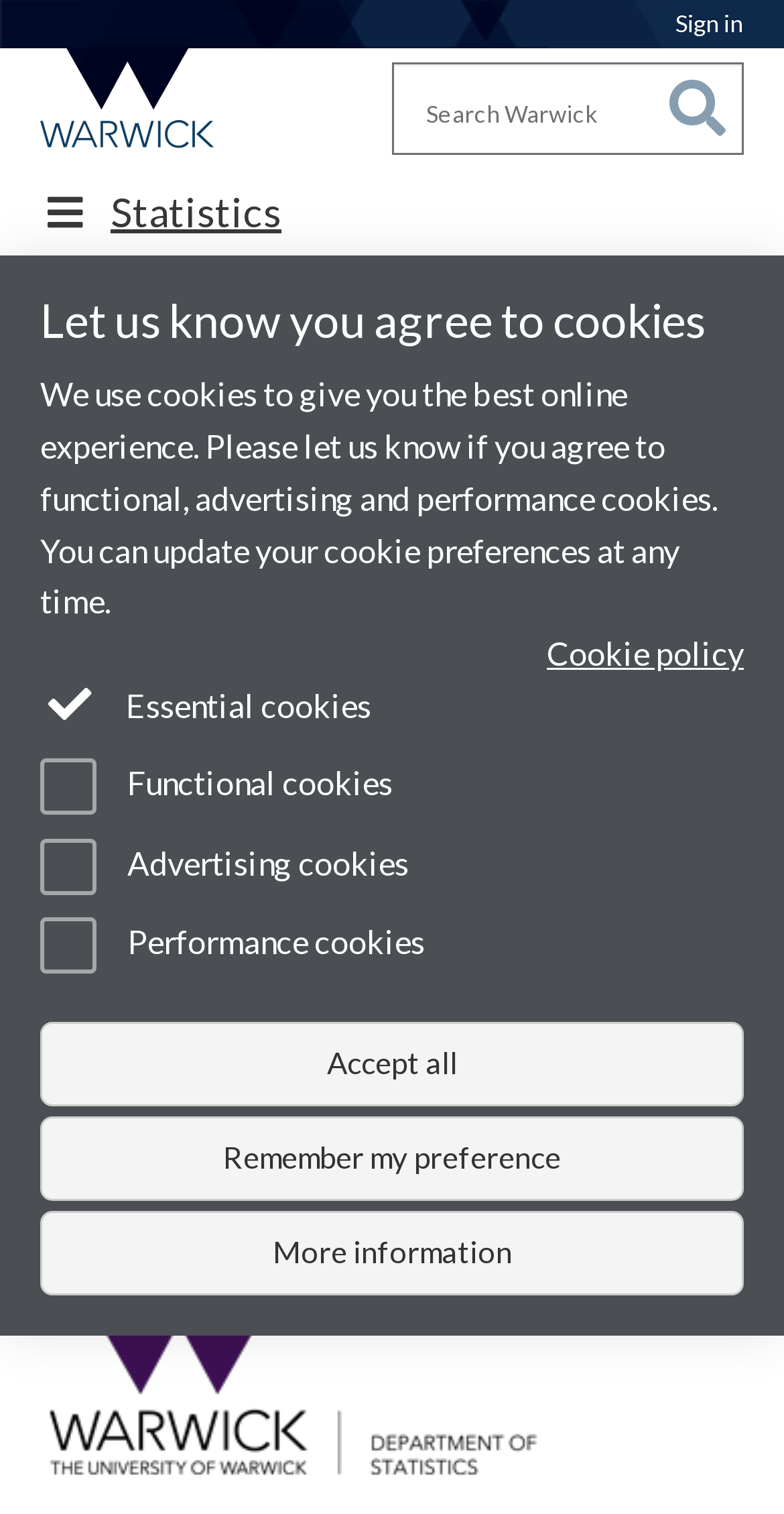Locate the bounding box coordinates of the area to click to fulfill this instruction: "Search Warwick". The bounding box should be presented as four float numbers between 0 and 1, in the order [left, top, right, bottom].

[0.5, 0.041, 0.949, 0.102]